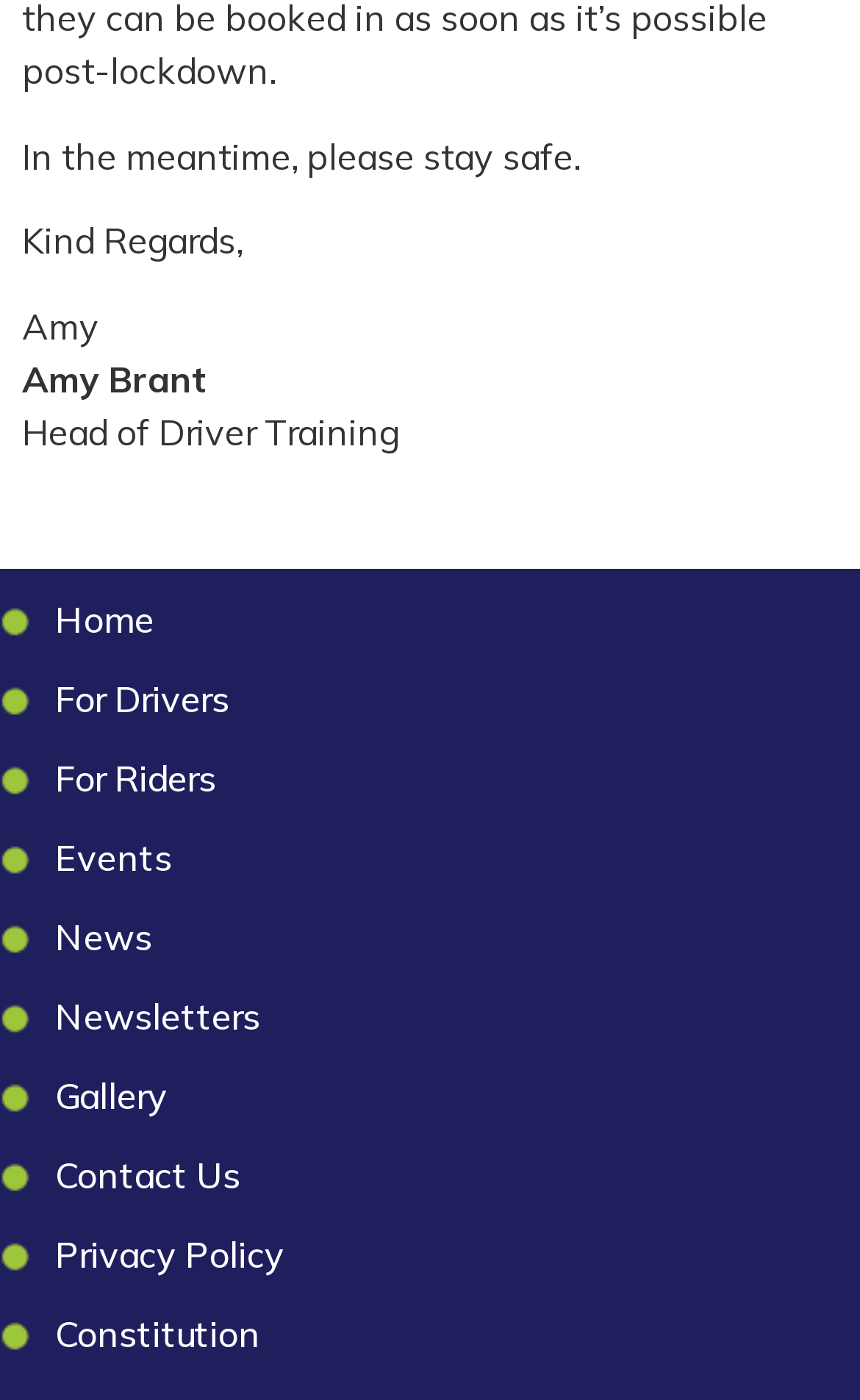Answer the question using only one word or a concise phrase: How many links are available on the webpage?

12